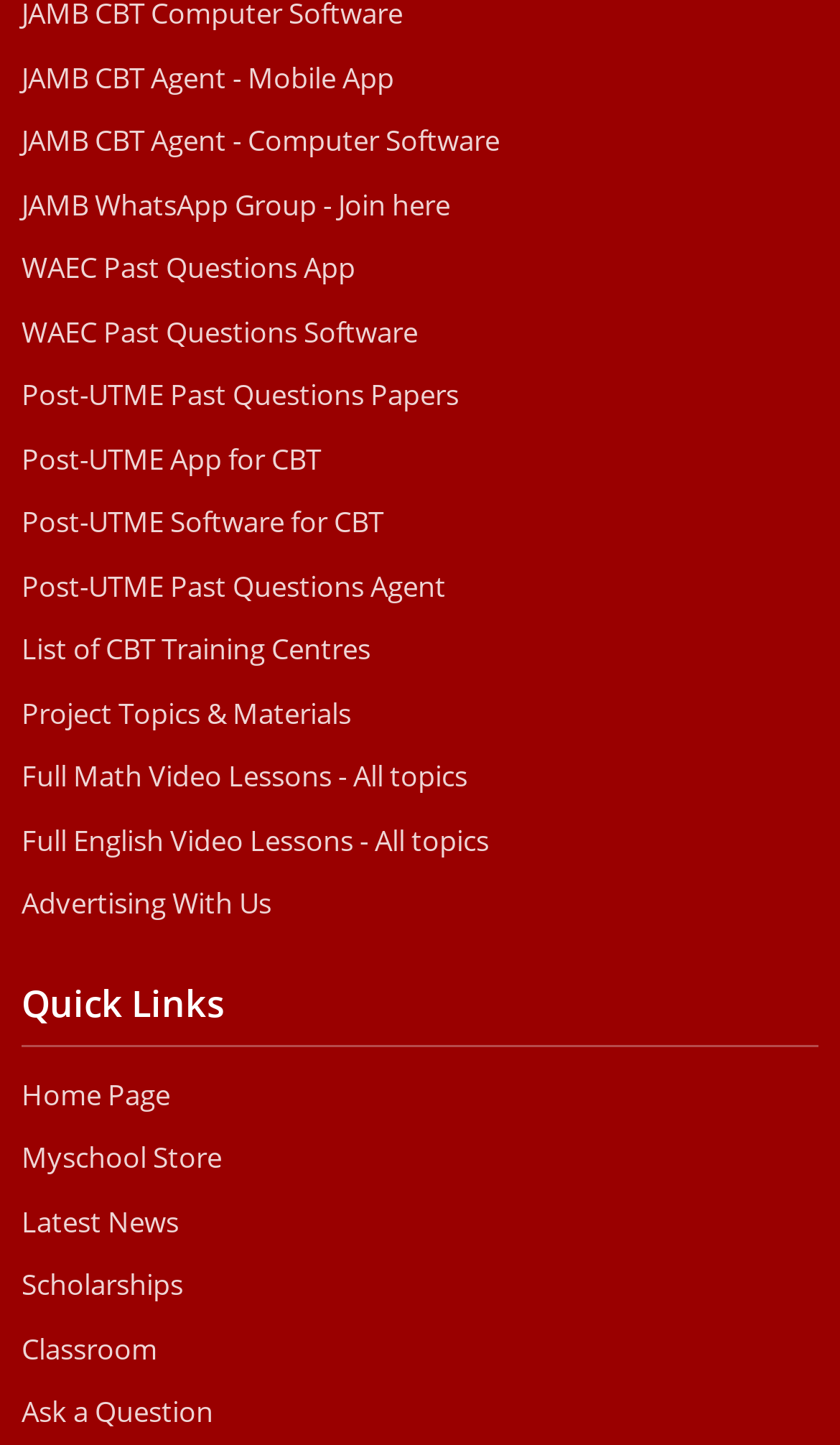How many links are available on the webpage?
Answer the question with a single word or phrase by looking at the picture.

26